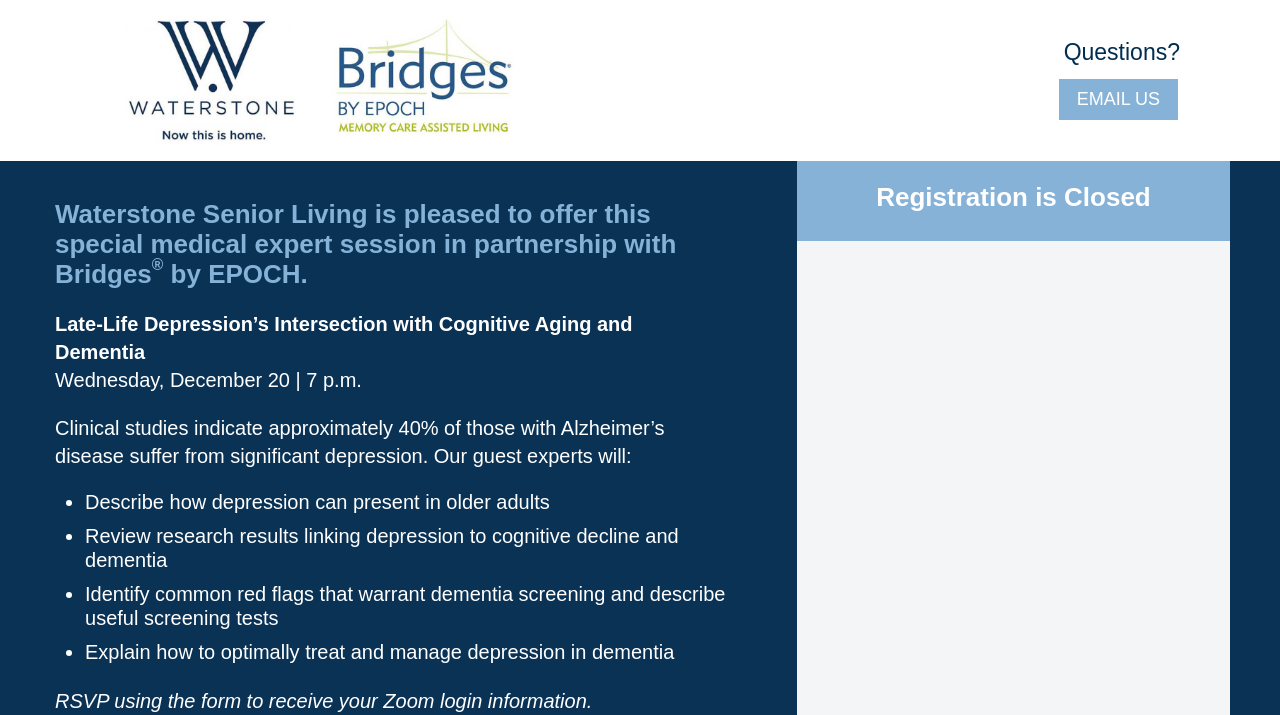Provide your answer in a single word or phrase: 
What is the topic of the medical expert session?

Late-Life Depression’s Intersection with Cognitive Aging and Dementia